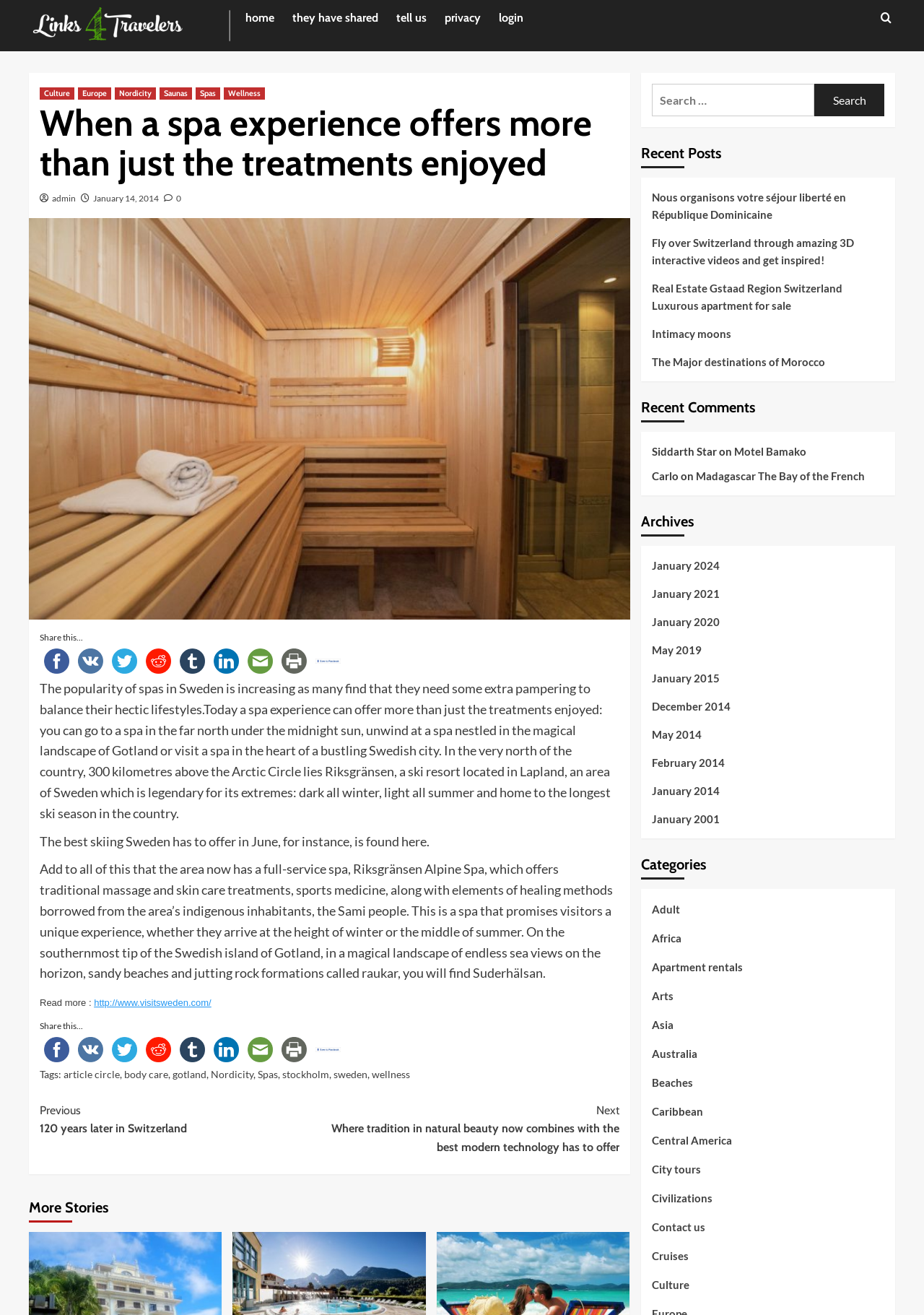What is the name of the indigenous people mentioned?
Using the information presented in the image, please offer a detailed response to the question.

The article mentions that the Riksgränsen Alpine Spa incorporates elements of healing methods borrowed from the Sami people, who are the indigenous inhabitants of the area.